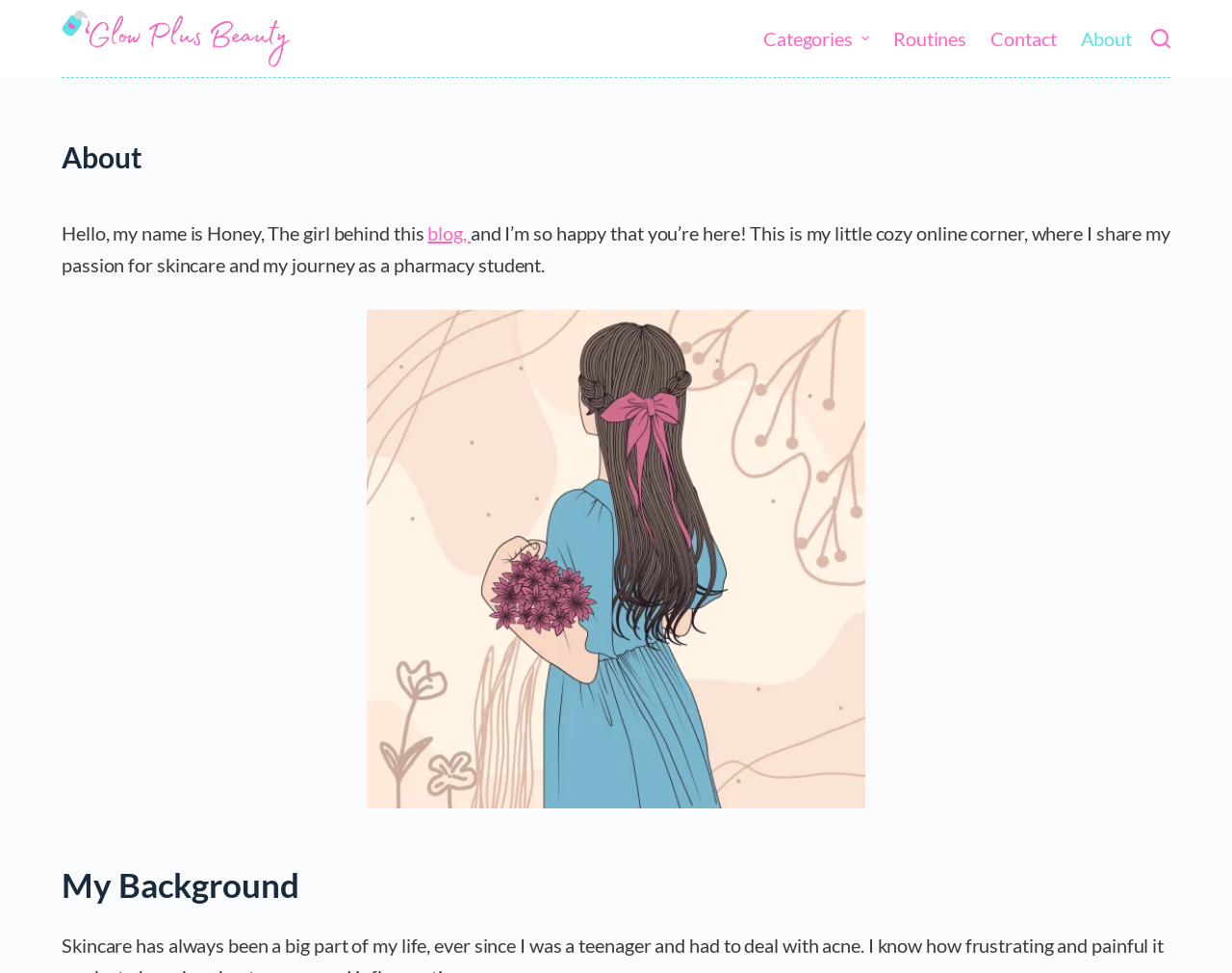Please provide a one-word or phrase answer to the question: 
What is the purpose of the 'Search' button?

To search the website